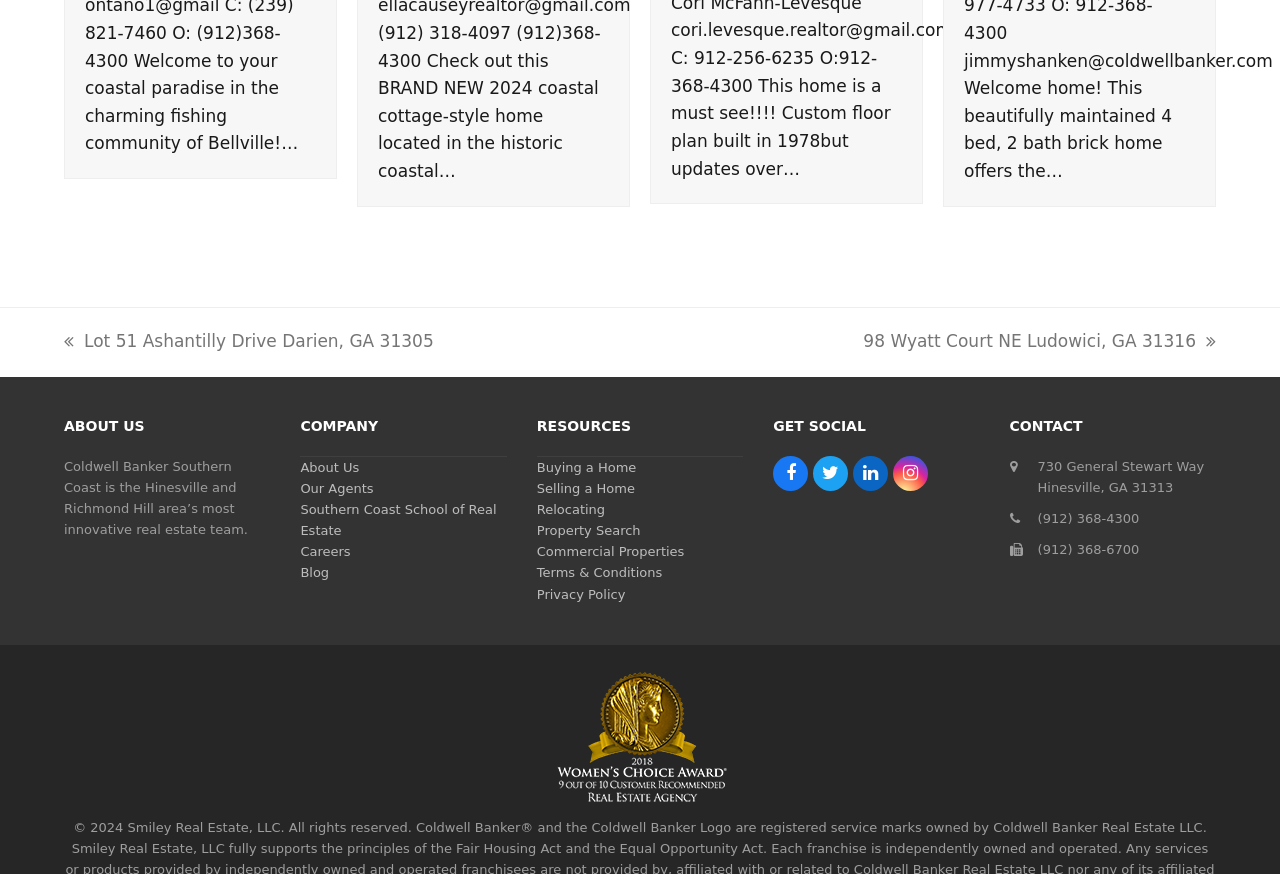Locate the bounding box of the UI element defined by this description: "About Us". The coordinates should be given as four float numbers between 0 and 1, formatted as [left, top, right, bottom].

[0.235, 0.526, 0.281, 0.543]